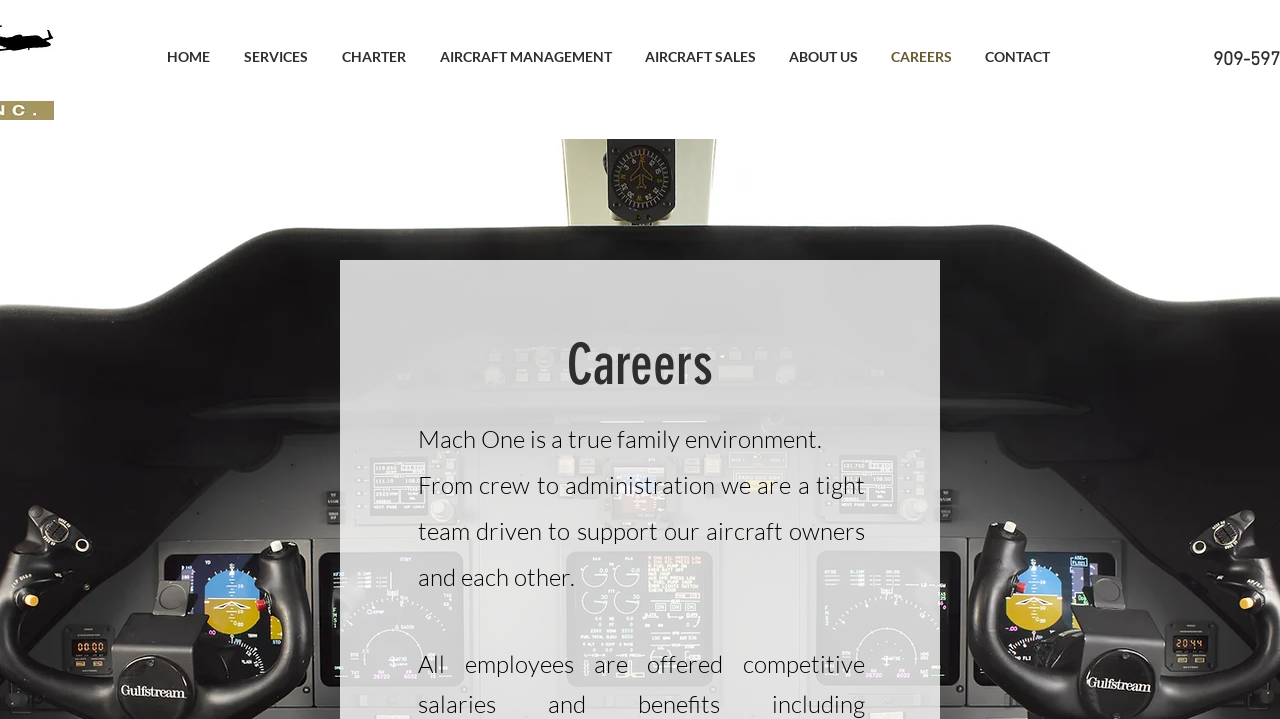Can you give a comprehensive explanation to the question given the content of the image?
What is the tone of the webpage?

The use of phrases like 'true family environment' and 'tight team driven to support our aircraft owners and each other' creates a friendly and approachable tone, suggesting that the company values its employees and customers.